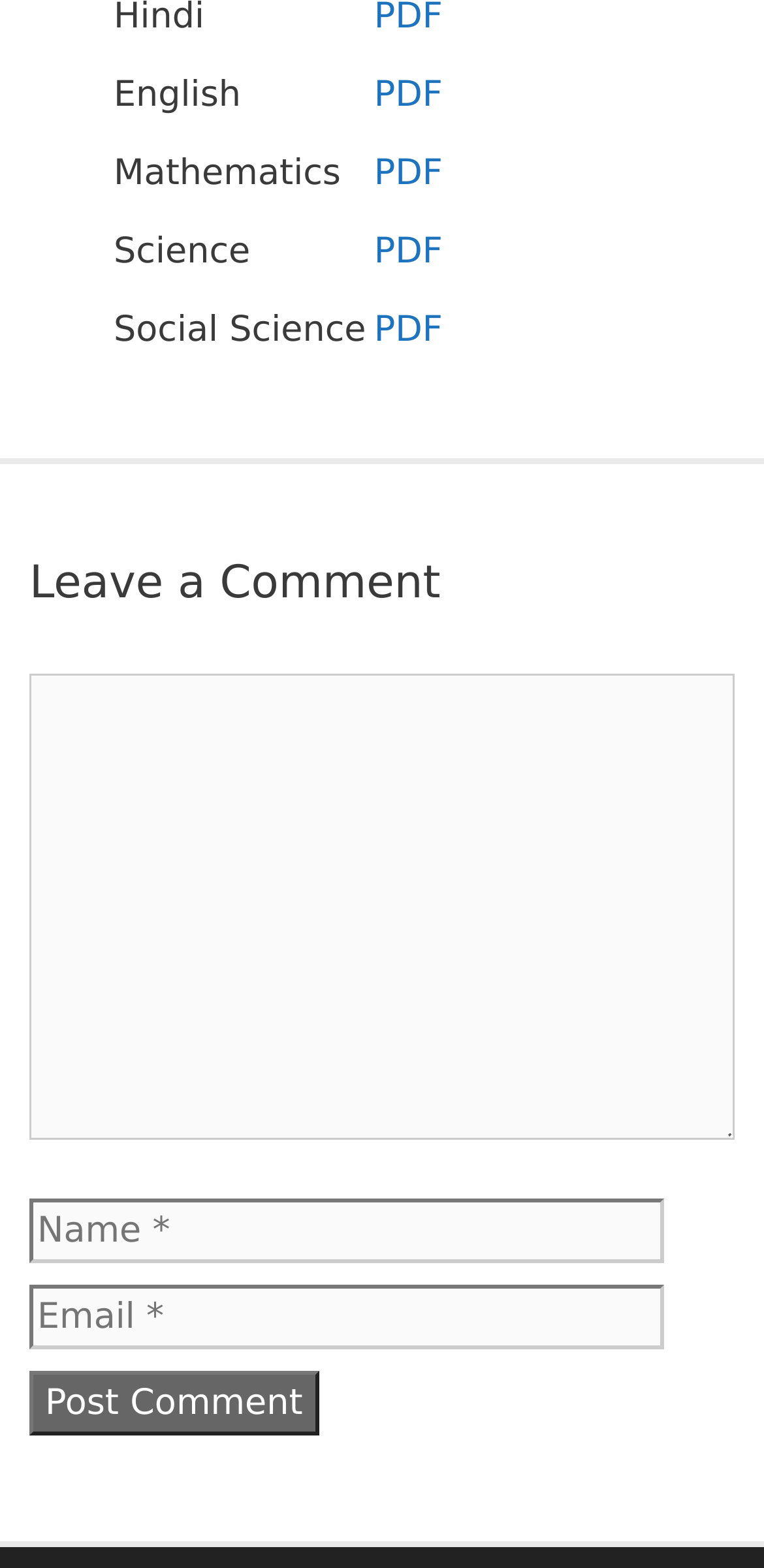Please find the bounding box coordinates of the element that you should click to achieve the following instruction: "download Mathematics PDF". The coordinates should be presented as four float numbers between 0 and 1: [left, top, right, bottom].

[0.489, 0.098, 0.579, 0.124]